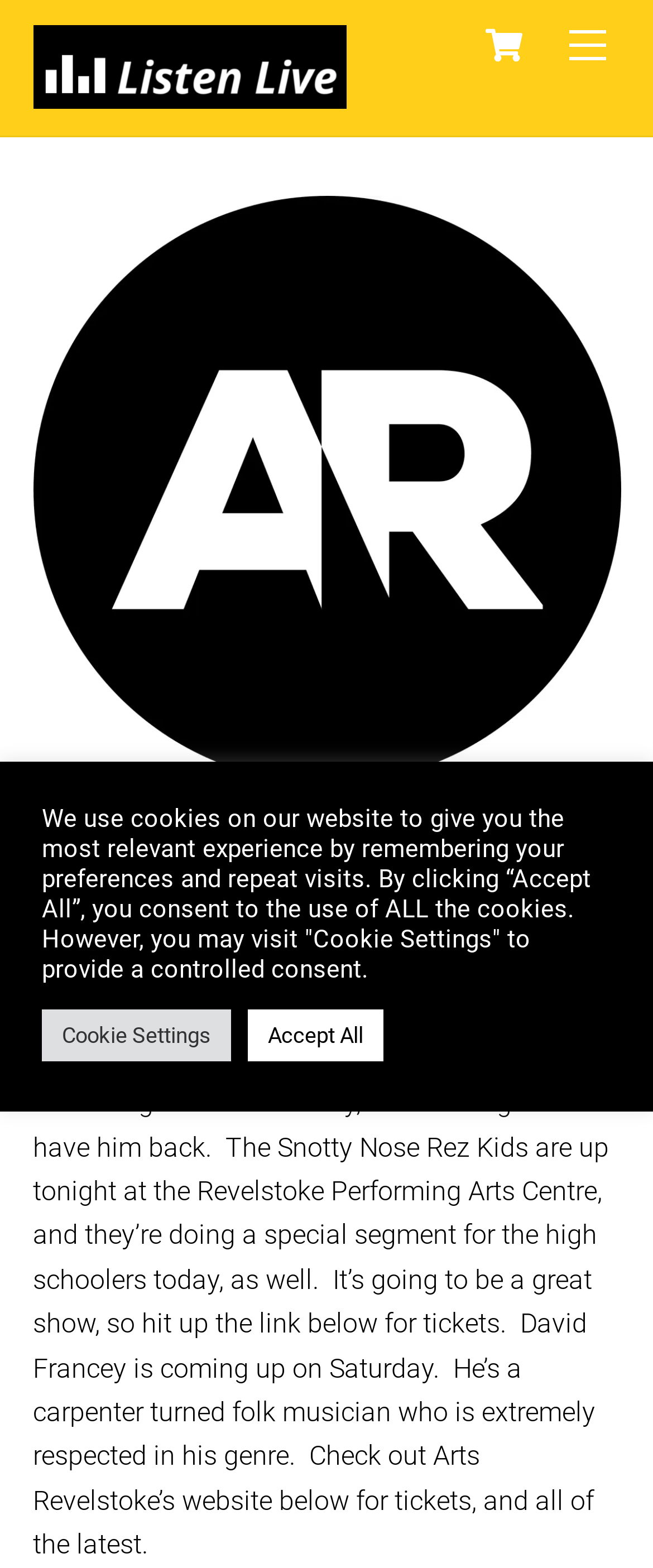Answer the question with a single word or phrase: 
What event is happening tonight at the Revelstoke Performing Arts Centre?

Snotty Nose Rez Kids